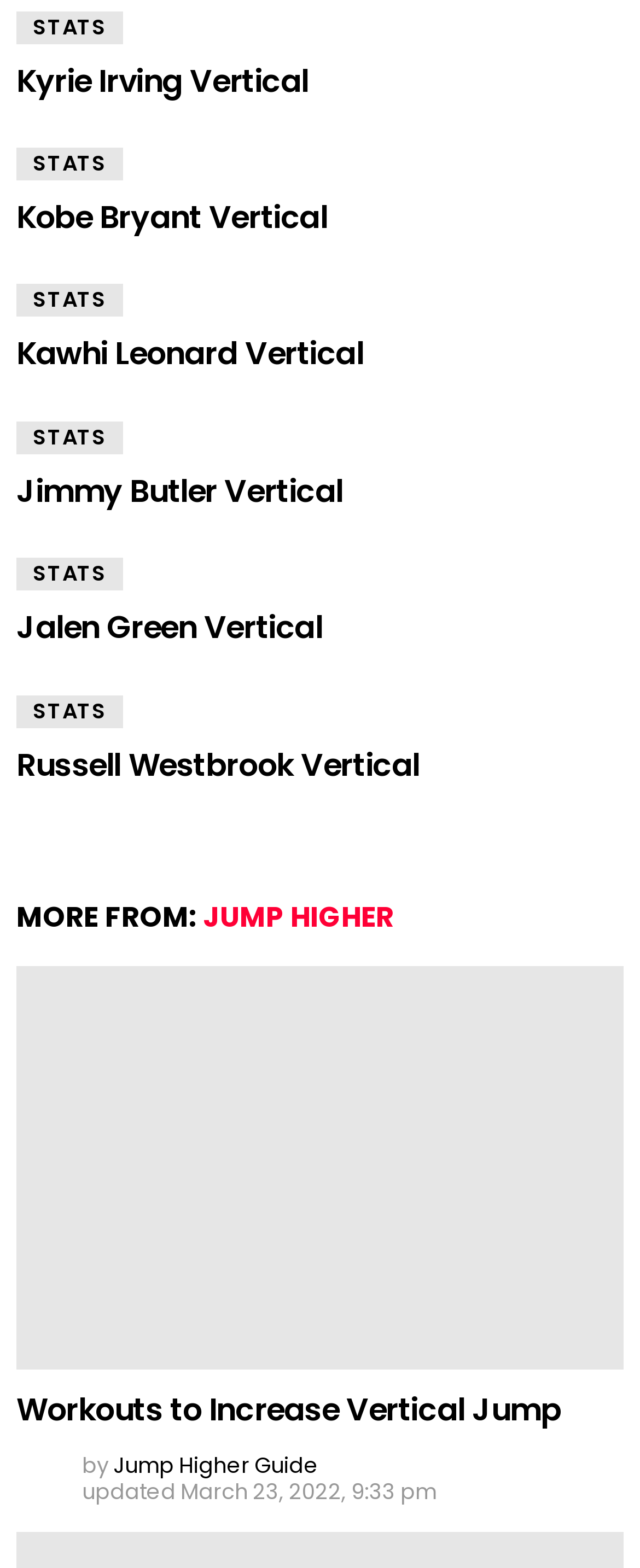Identify the bounding box coordinates for the UI element described by the following text: "Jalen Green Vertical". Provide the coordinates as four float numbers between 0 and 1, in the format [left, top, right, bottom].

[0.026, 0.386, 0.504, 0.414]